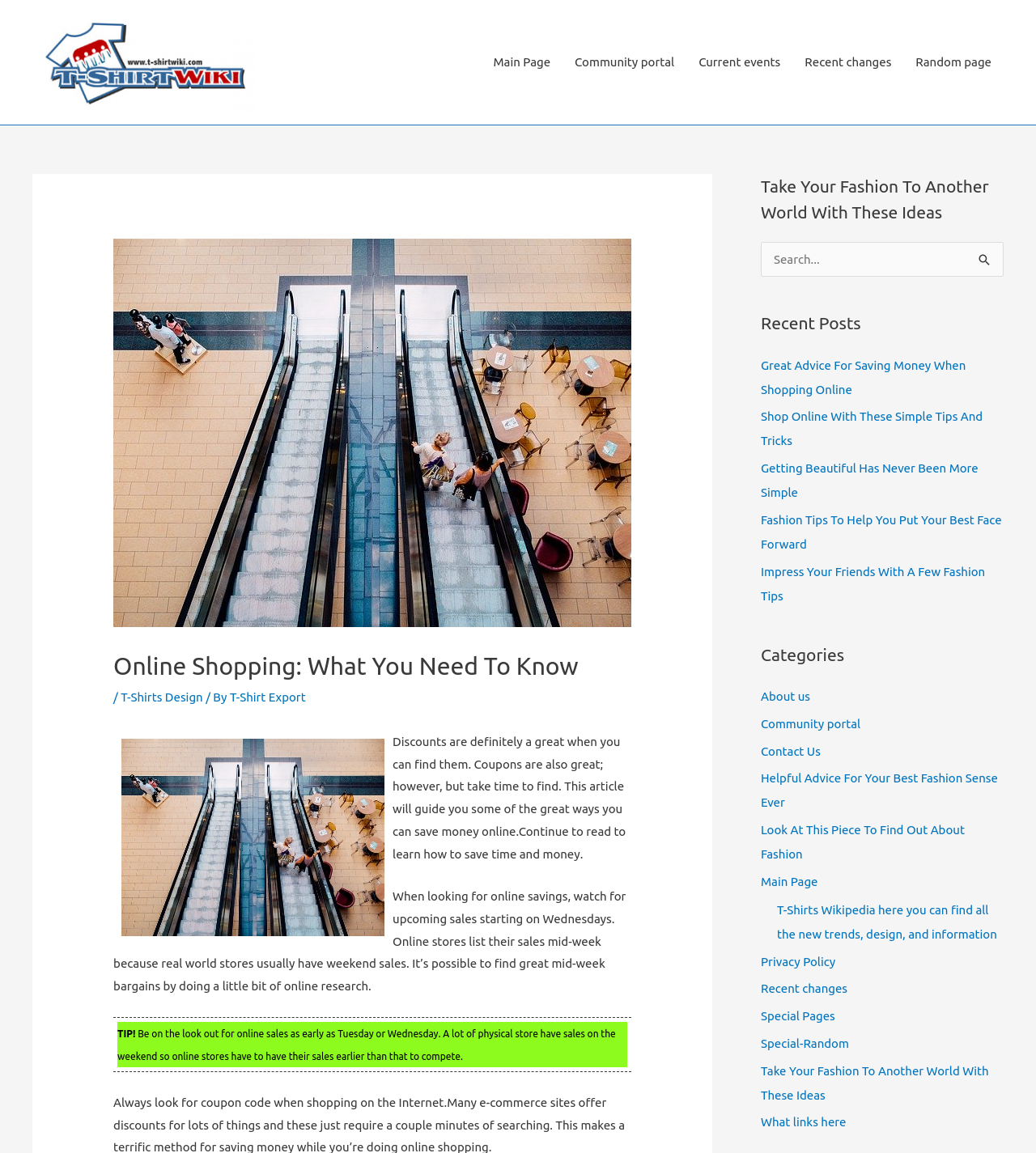Answer in one word or a short phrase: 
What is the purpose of the 'TIP!' section?

To provide additional advice